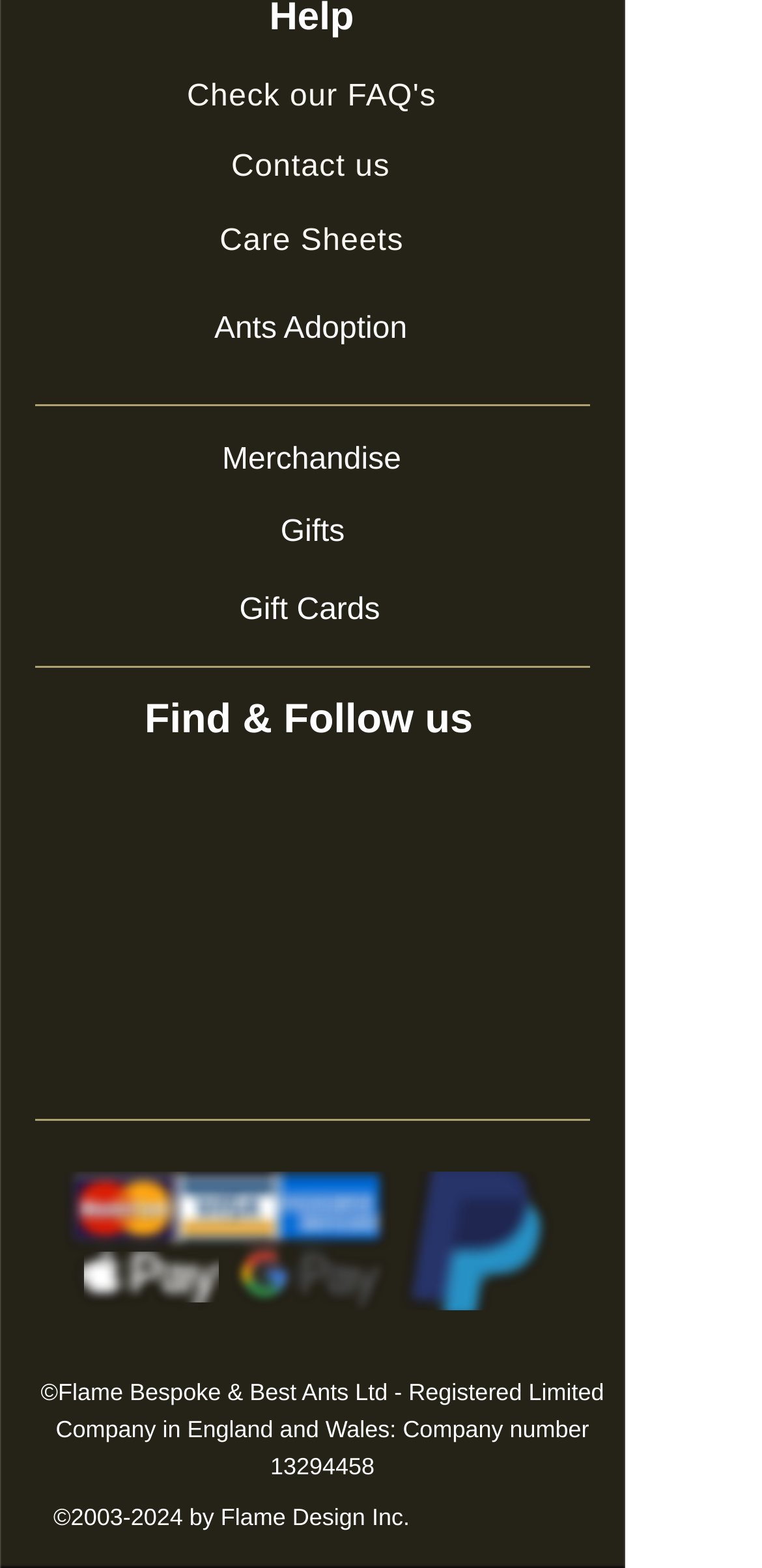Give a short answer to this question using one word or a phrase:
Who designed the website?

Flame Design Inc.